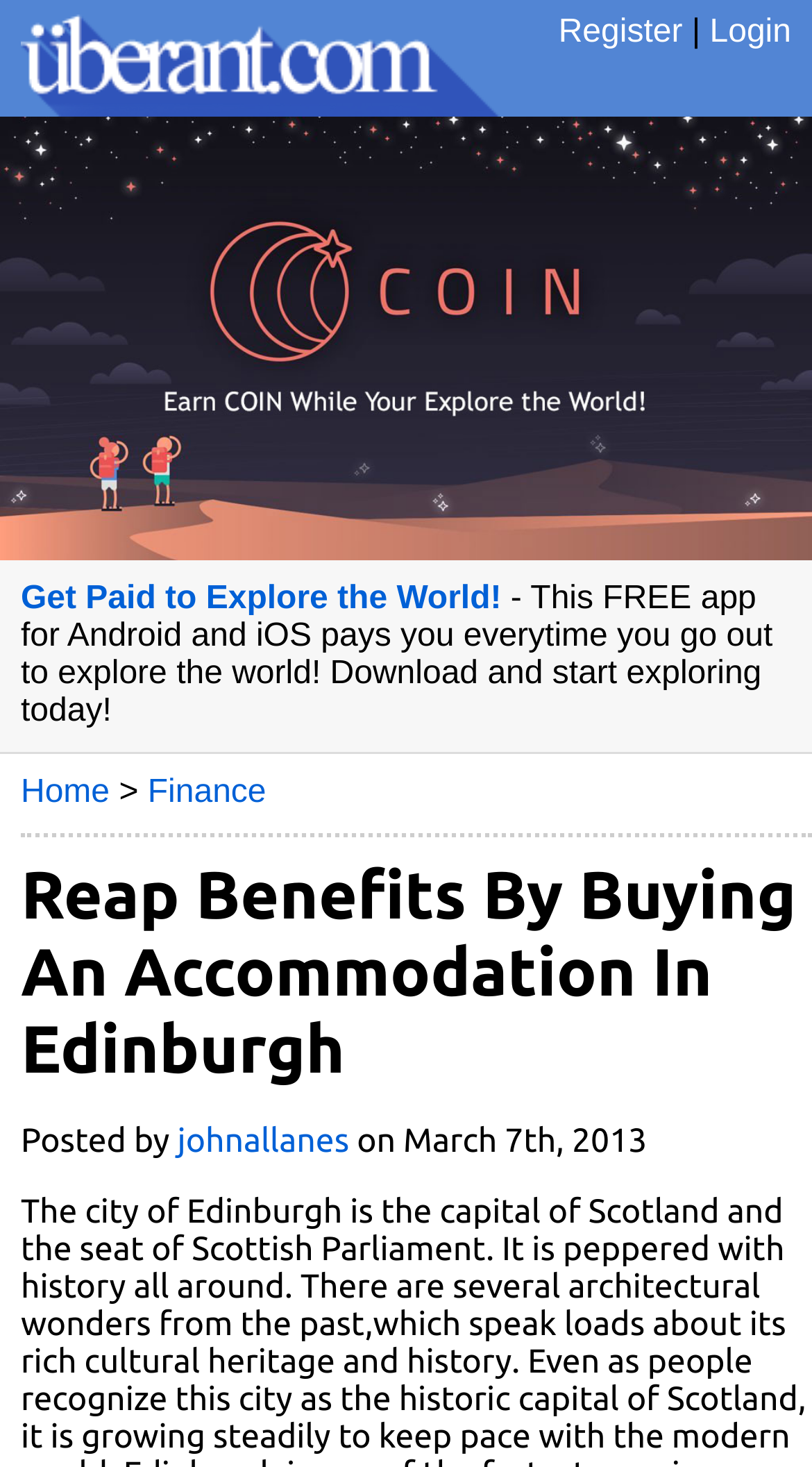Use the details in the image to answer the question thoroughly: 
When was the article posted?

The webpage contains a 'Posted by' section which mentions the date of posting as 'March 7th, 2013'.